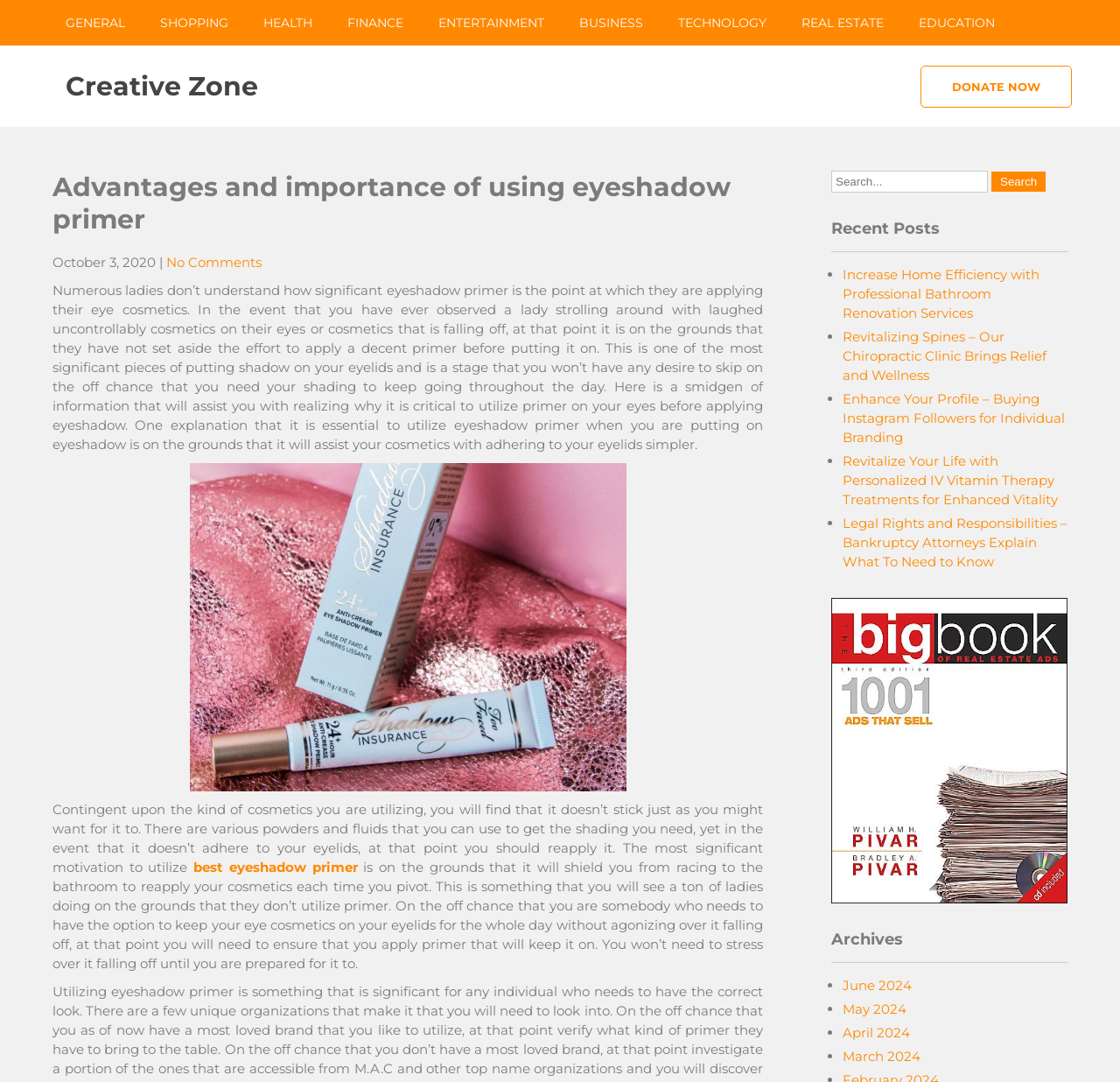Using the details from the image, please elaborate on the following question: What is the consequence of not using eyeshadow primer?

The article states that if you don't use primer, your eyeshadow may not stick well to your eyelids, resulting in it falling off or requiring frequent reapplication.